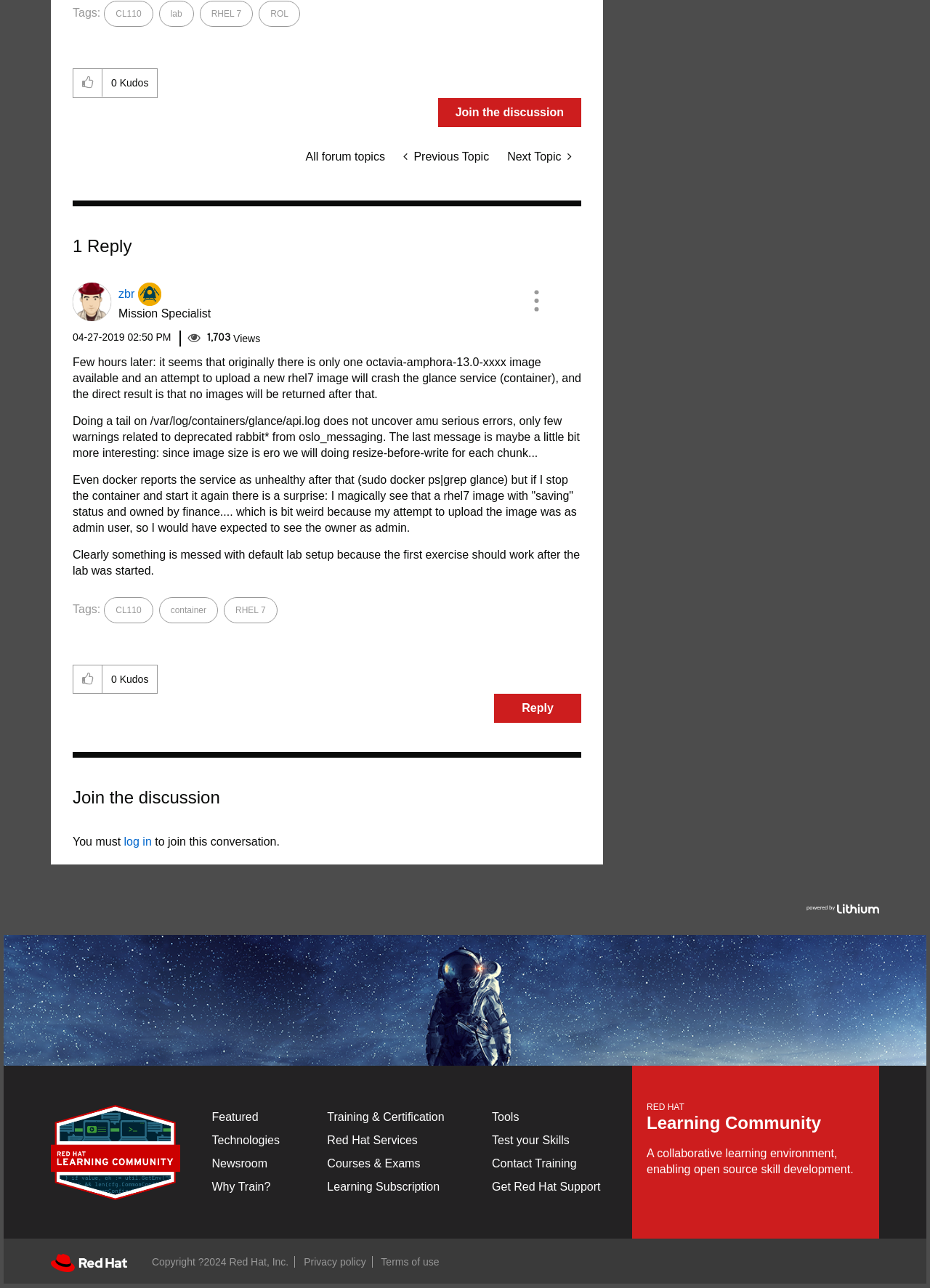Based on the description "Get Red Hat Support", find the bounding box of the specified UI element.

[0.529, 0.917, 0.646, 0.926]